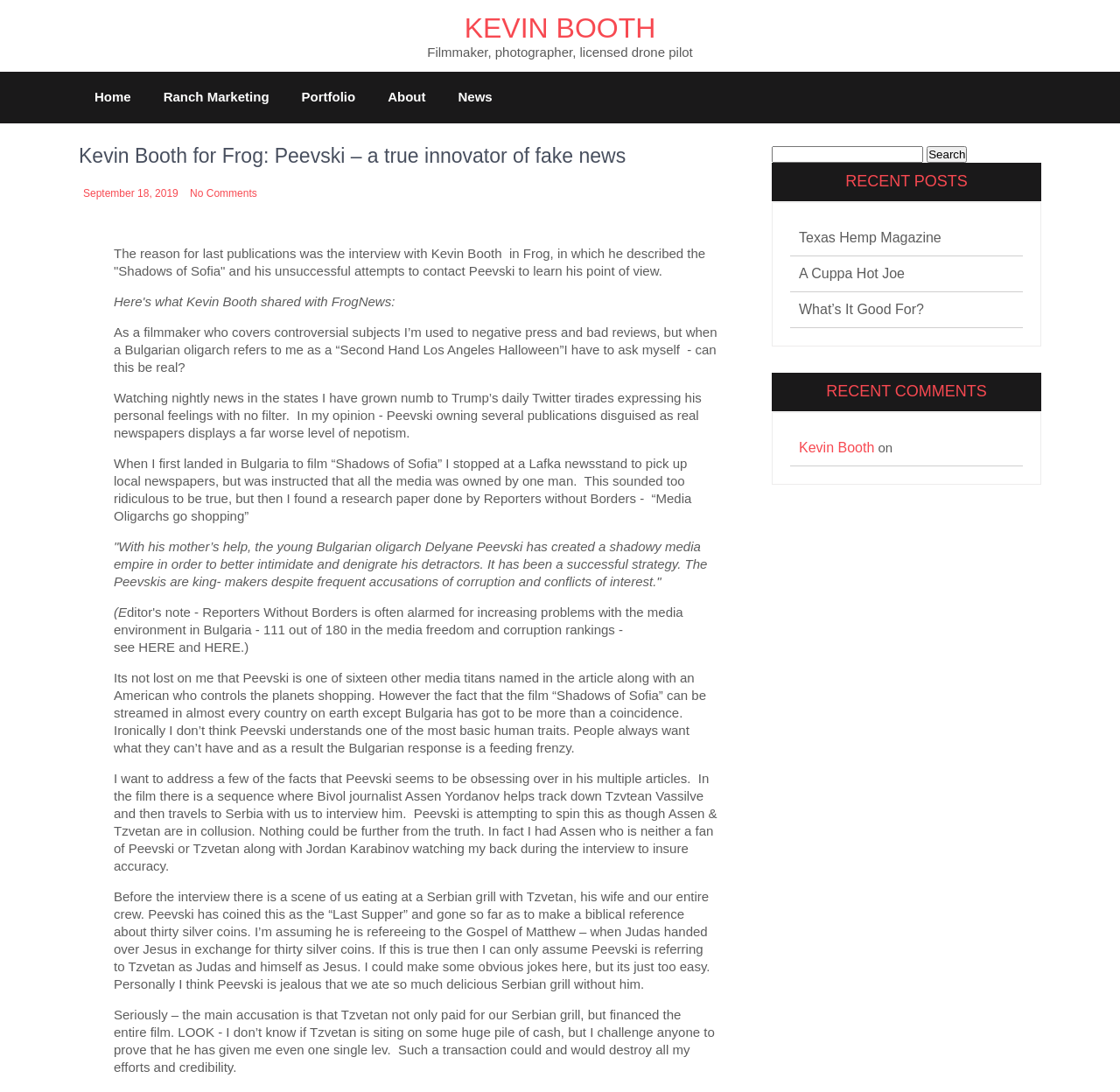Please identify the bounding box coordinates of the region to click in order to complete the task: "Click on the 'HERE' link". The coordinates must be four float numbers between 0 and 1, specified as [left, top, right, bottom].

[0.124, 0.586, 0.156, 0.6]